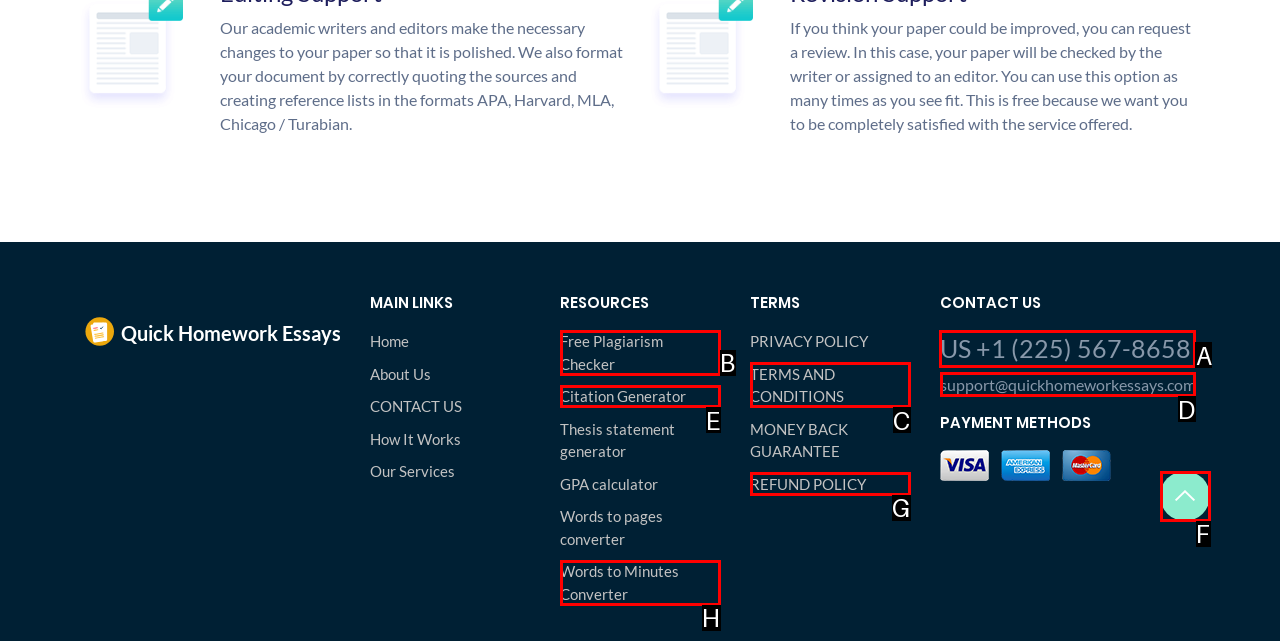Tell me which option I should click to complete the following task: Contact us through phone number
Answer with the option's letter from the given choices directly.

A